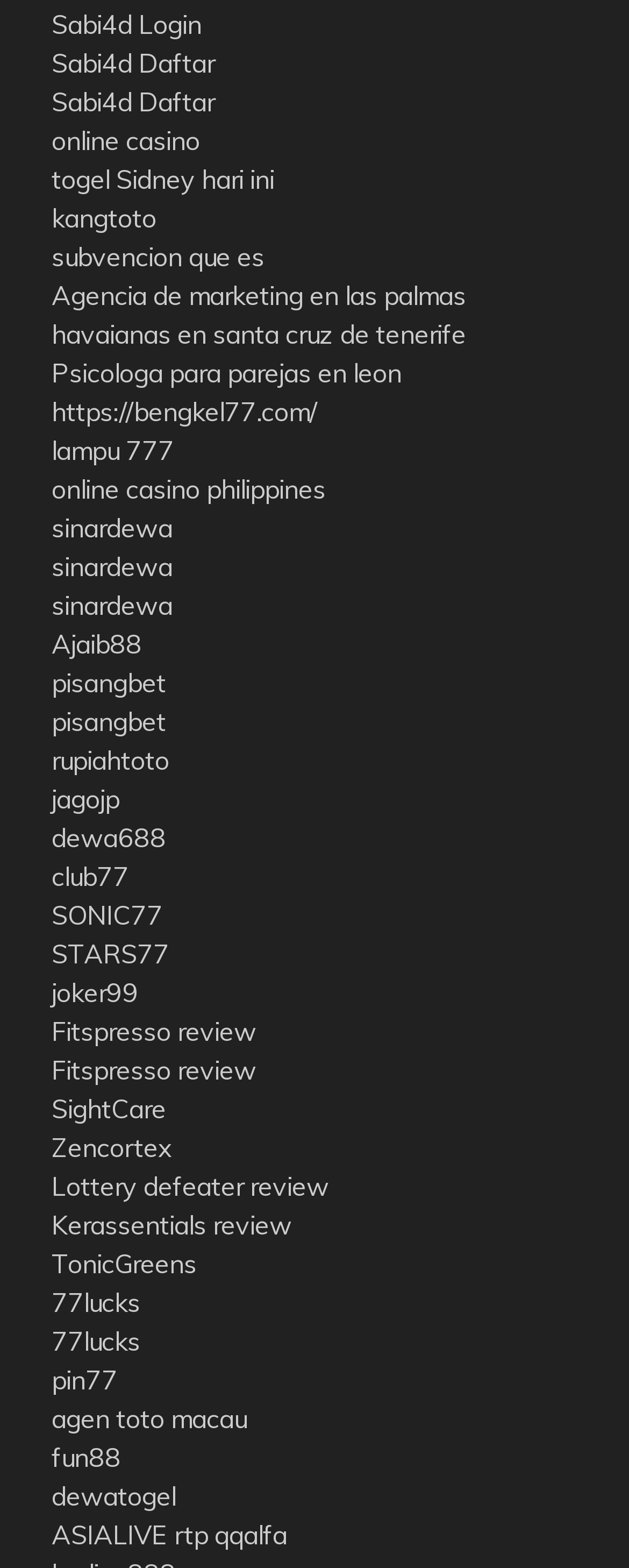Using the provided element description: "togel Sidney hari ini", determine the bounding box coordinates of the corresponding UI element in the screenshot.

[0.082, 0.104, 0.436, 0.124]